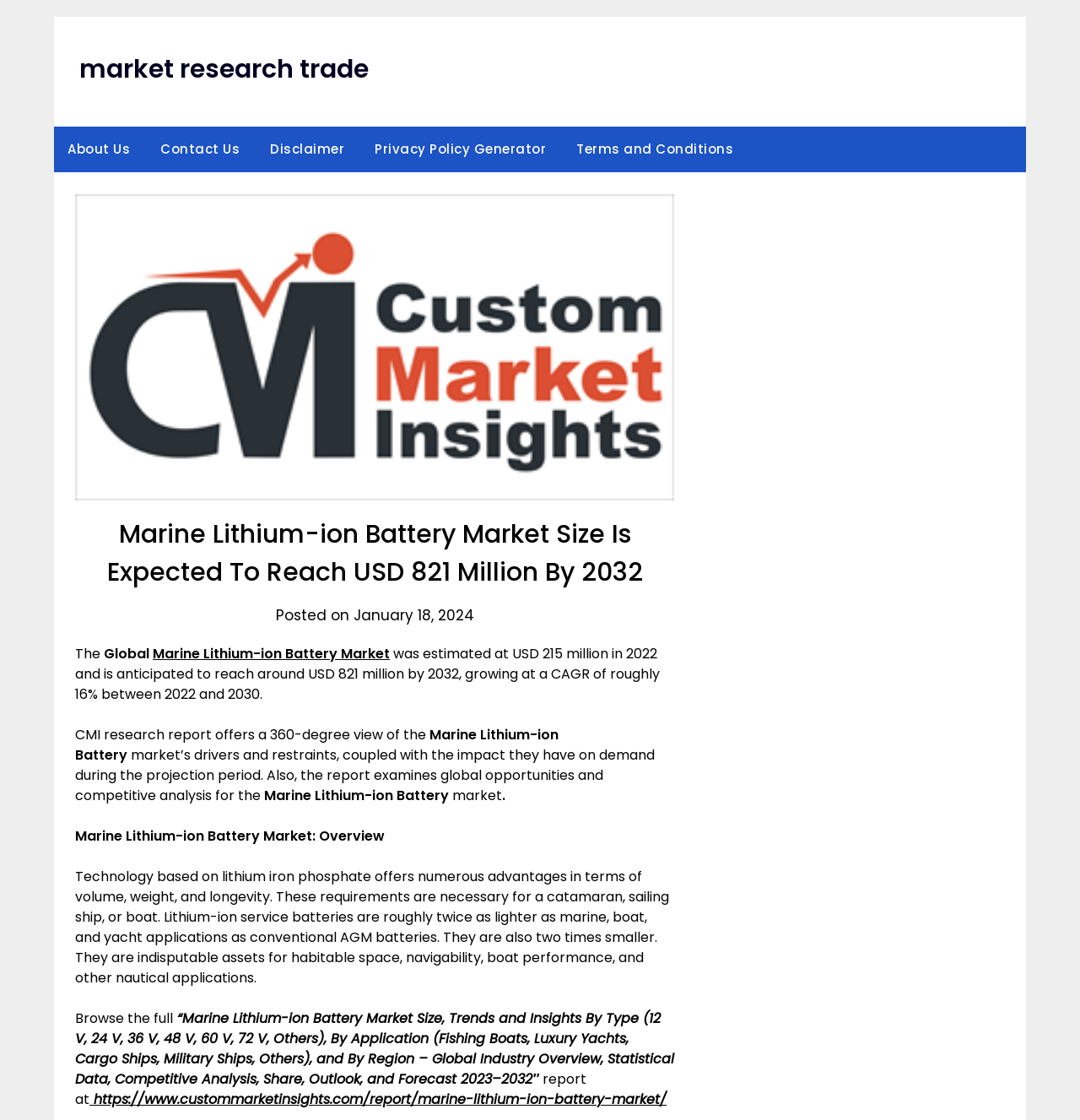Show the bounding box coordinates of the region that should be clicked to follow the instruction: "view the report on marine lithium-ion battery market."

[0.083, 0.973, 0.617, 0.99]